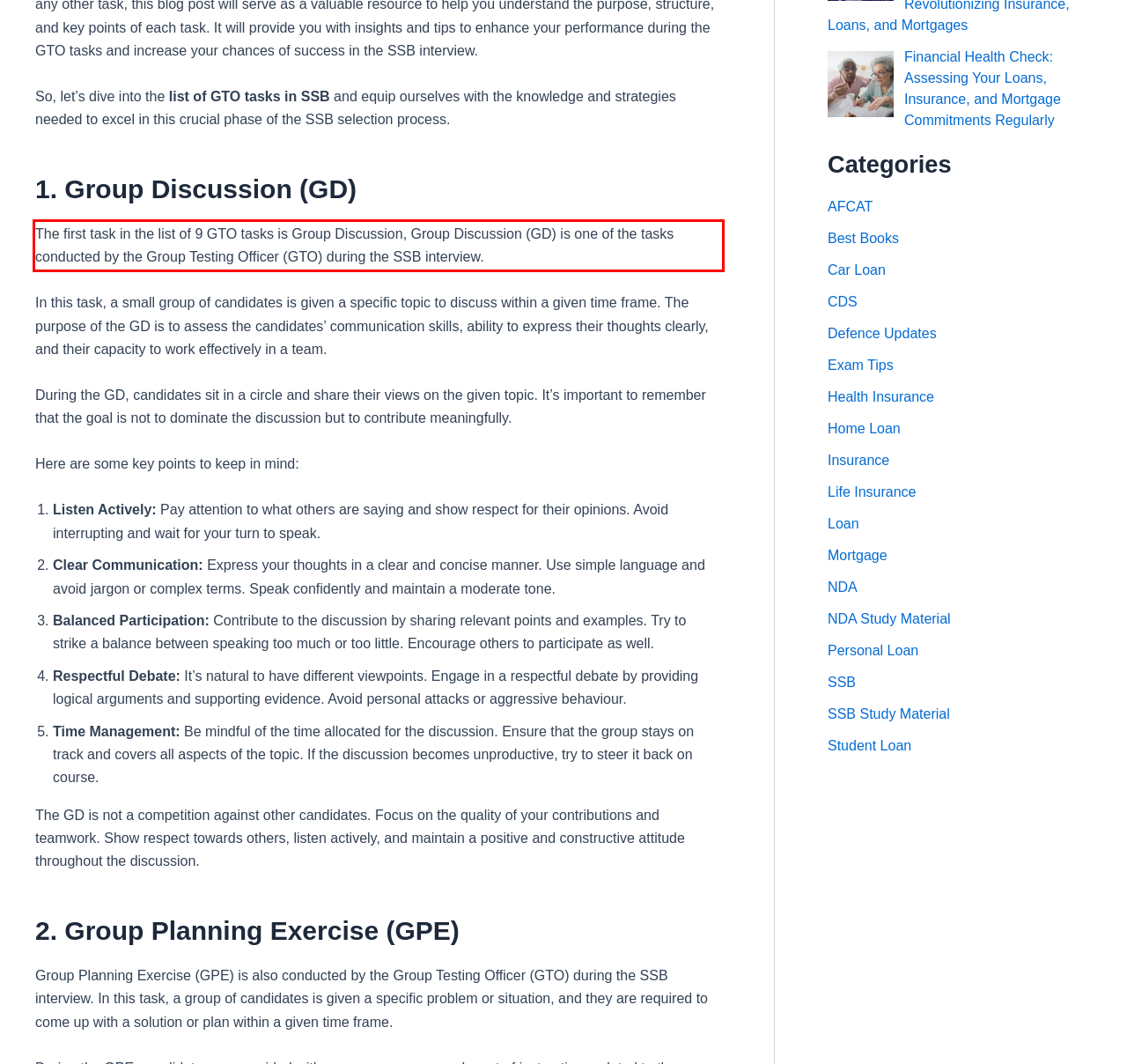You have a screenshot of a webpage, and there is a red bounding box around a UI element. Utilize OCR to extract the text within this red bounding box.

The first task in the list of 9 GTO tasks is Group Discussion, Group Discussion (GD) is one of the tasks conducted by the Group Testing Officer (GTO) during the SSB interview.